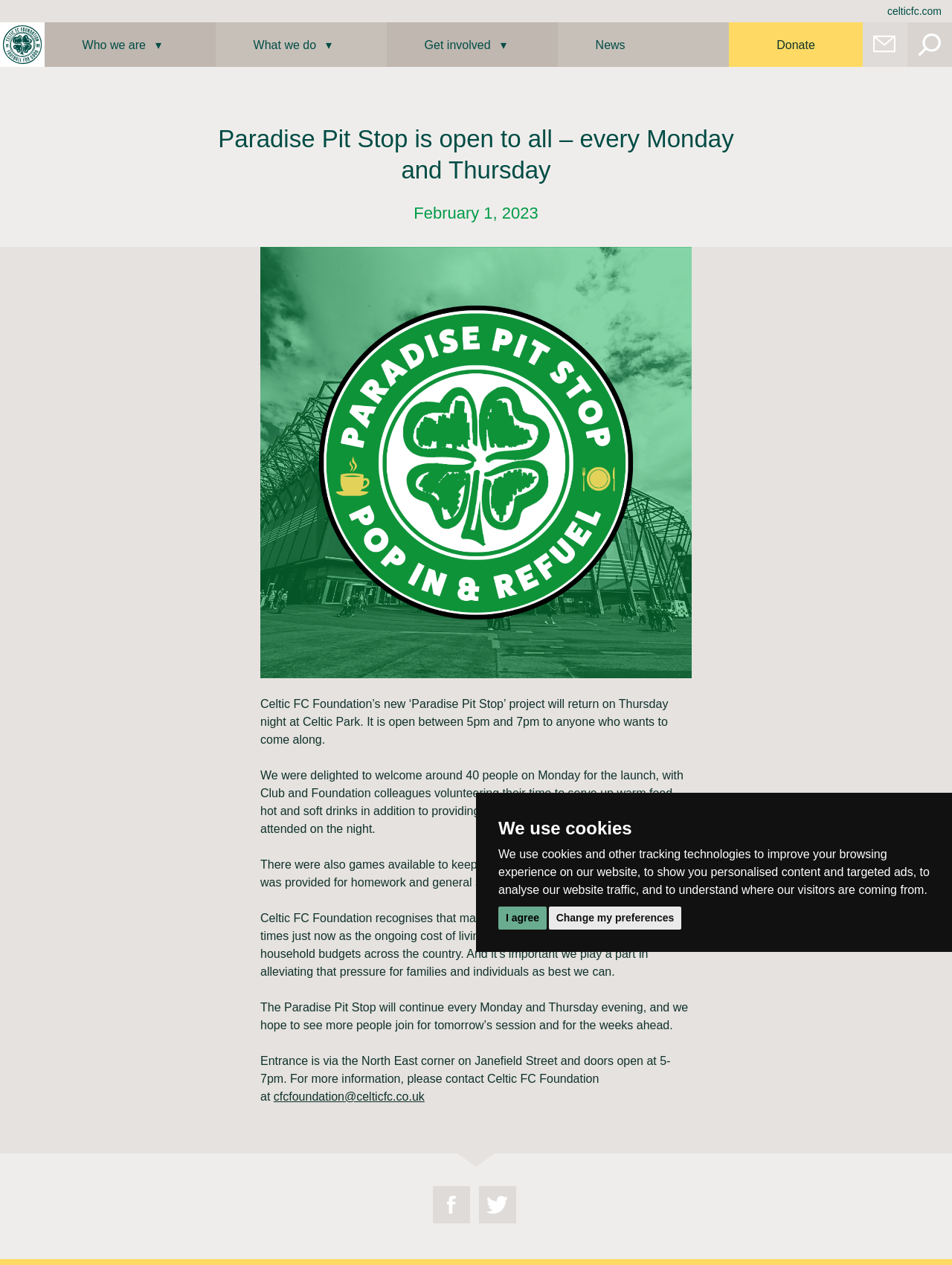What is provided for children at the Paradise Pit Stop?
Please provide a comprehensive answer to the question based on the webpage screenshot.

I found the answer by reading the article content, specifically the sentence 'There were also games available to keep children entertained...'